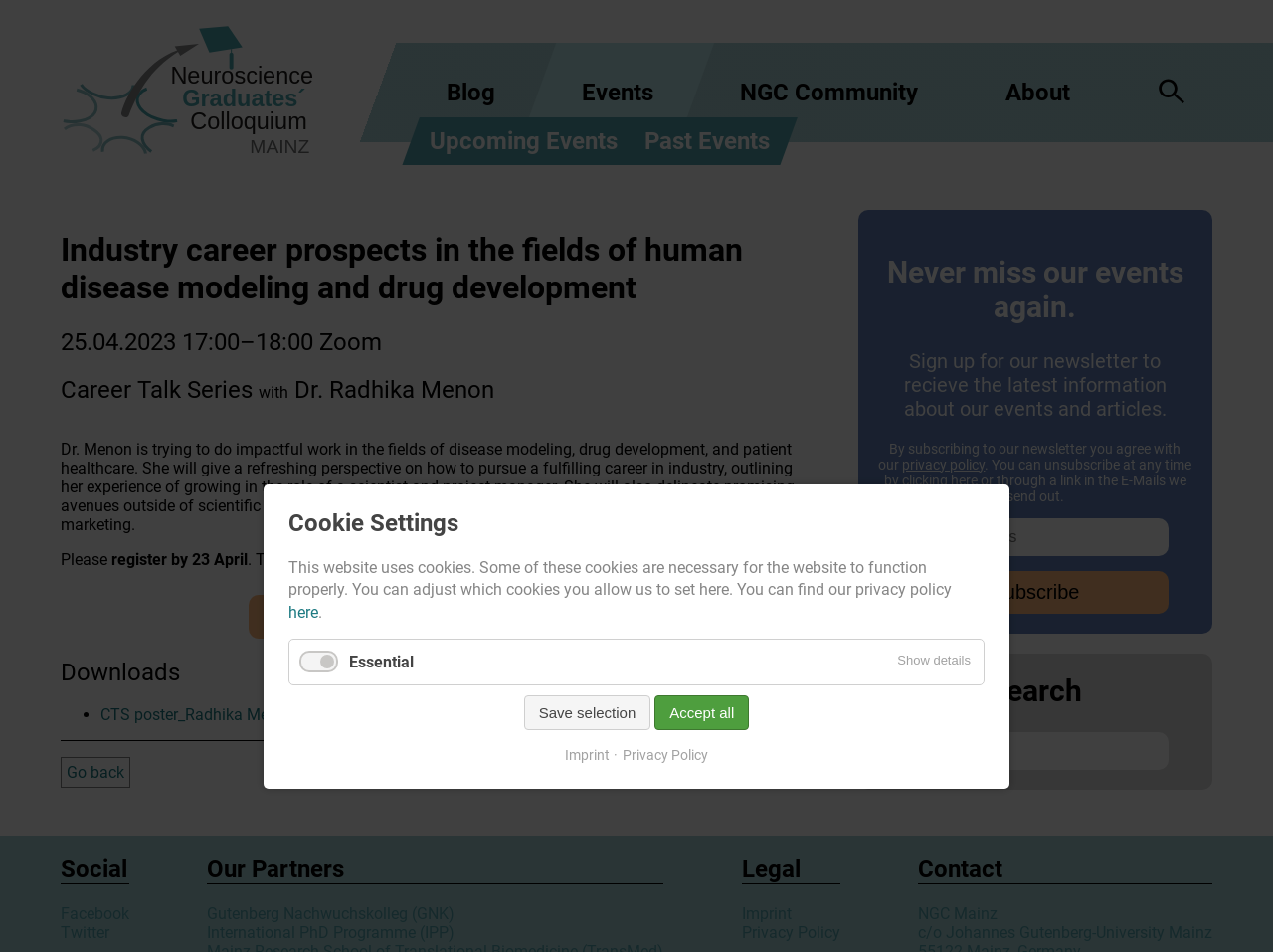Please extract the title of the webpage.

Industry career prospects in the fields of human disease modeling and drug development